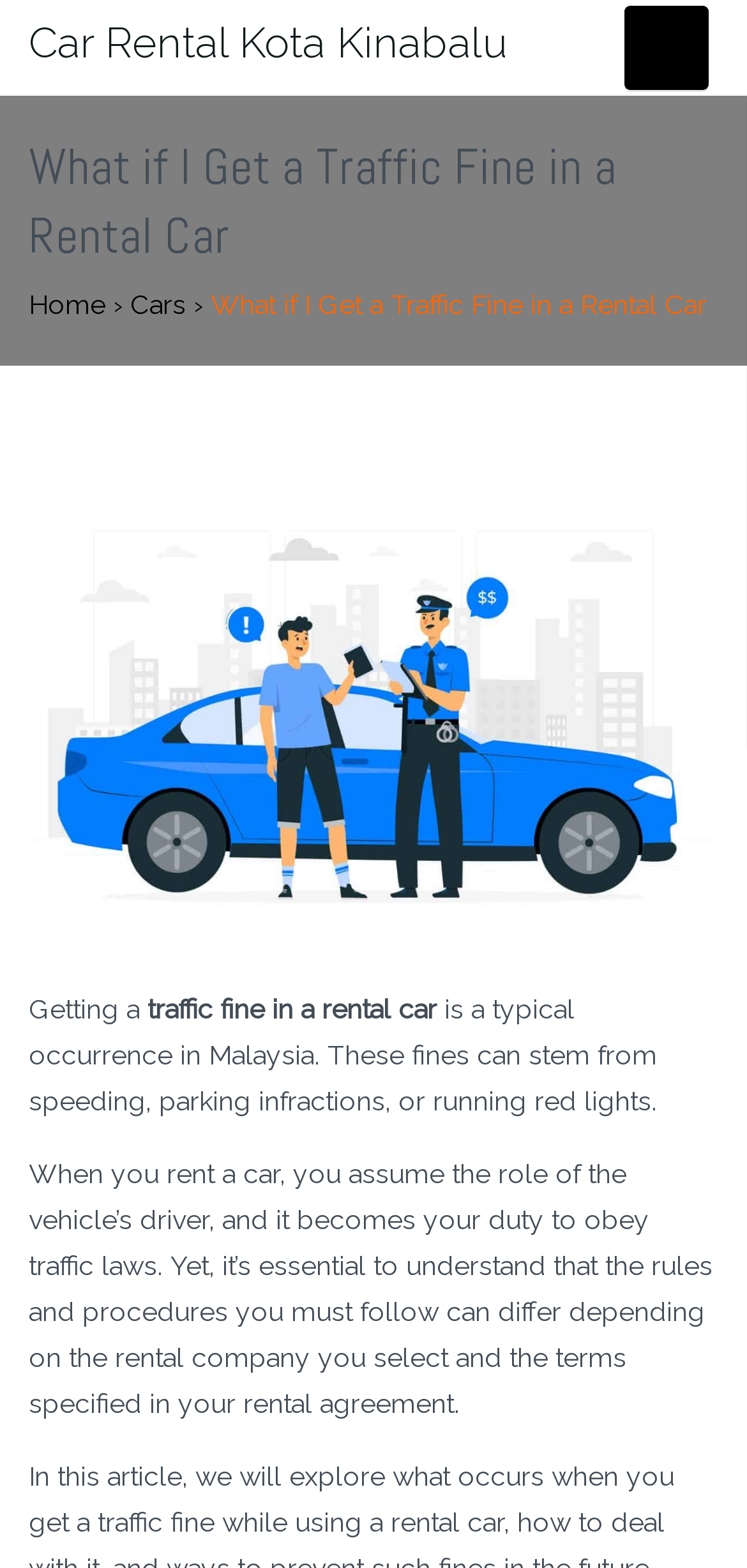How many navigation links are there in the top menu?
Please ensure your answer to the question is detailed and covers all necessary aspects.

I counted the navigation links in the top menu by looking at the links 'Home', '›', and 'Cars', which are arranged horizontally and appear to be part of the main navigation menu.